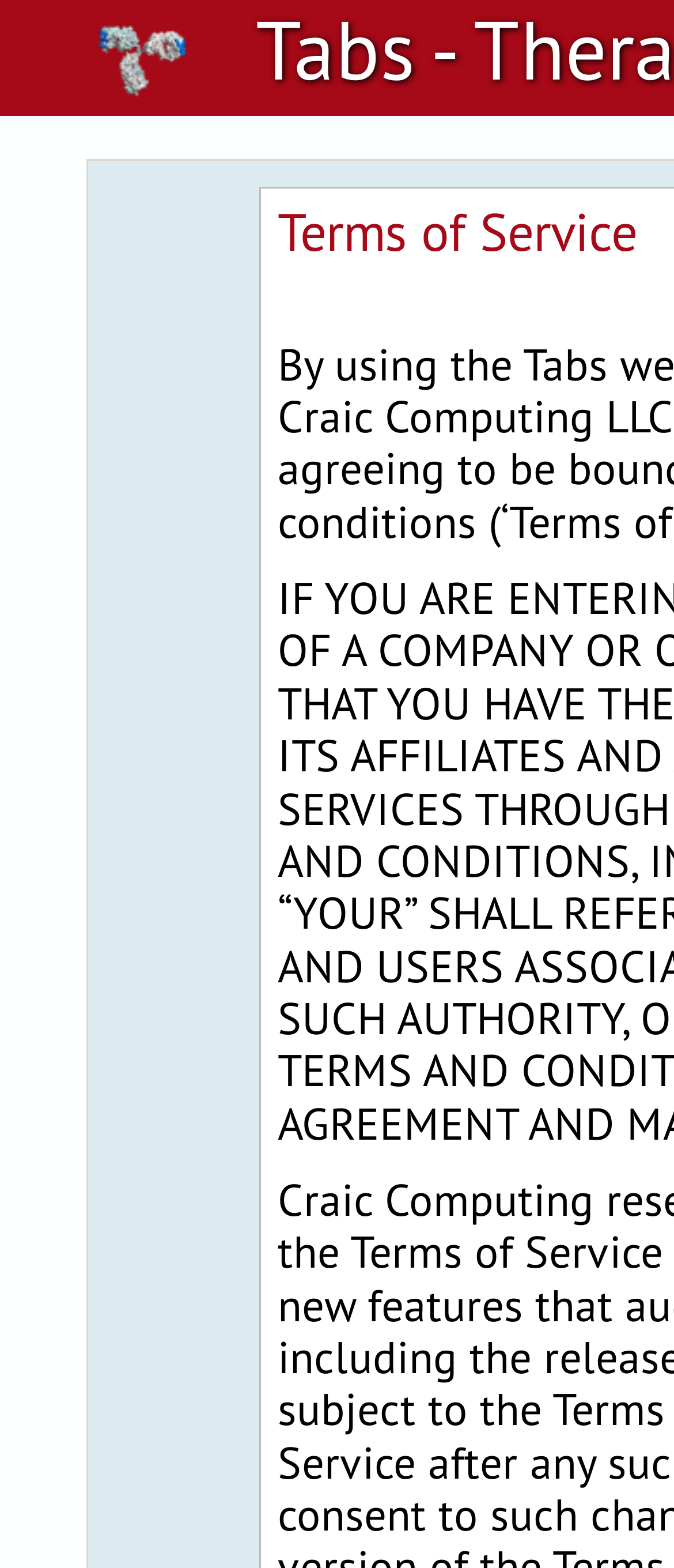Provide a short answer to the following question with just one word or phrase: What is the relationship between the user and the company?

You are of a company